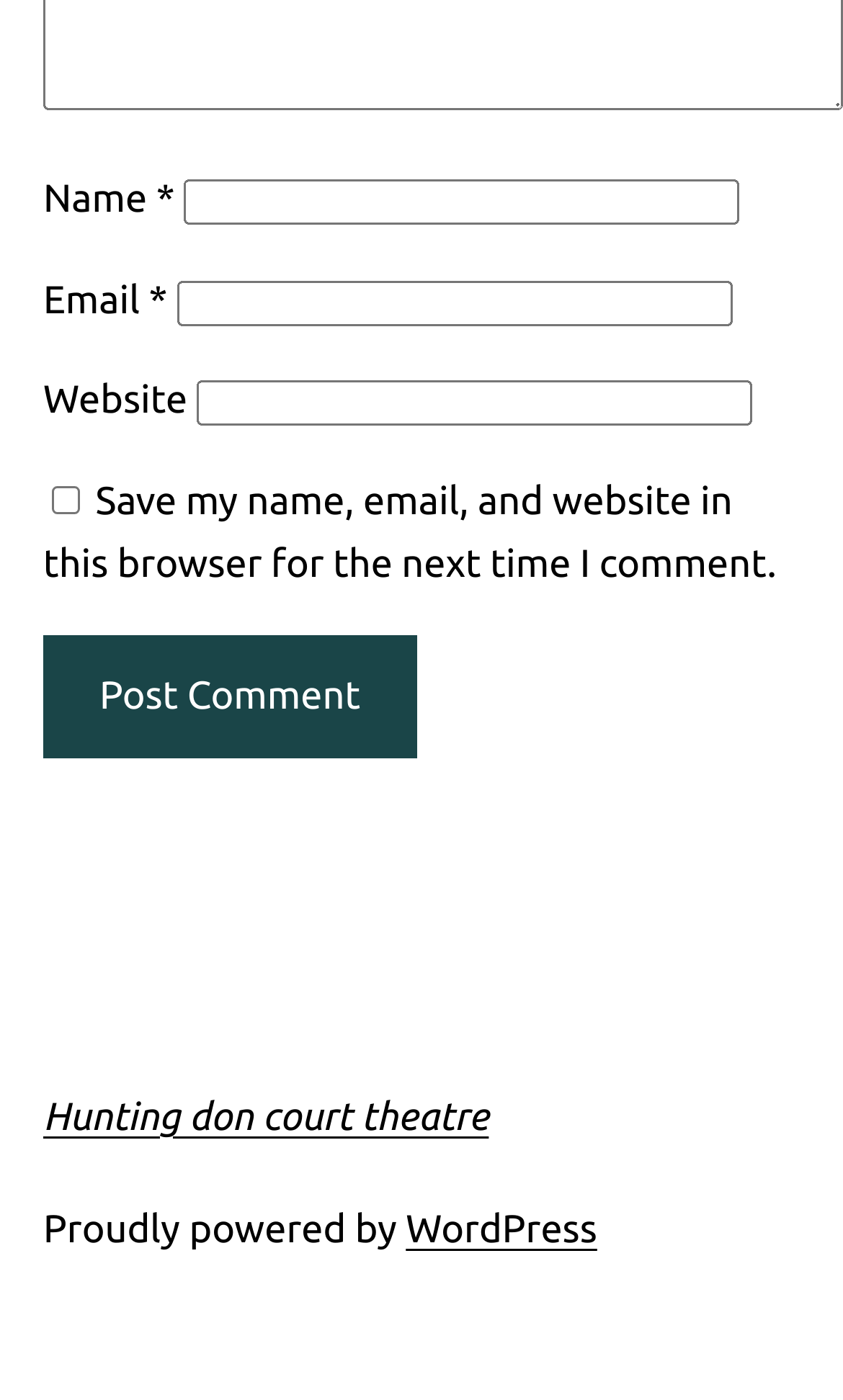What is the button at the bottom of the page for?
Provide a one-word or short-phrase answer based on the image.

Post Comment